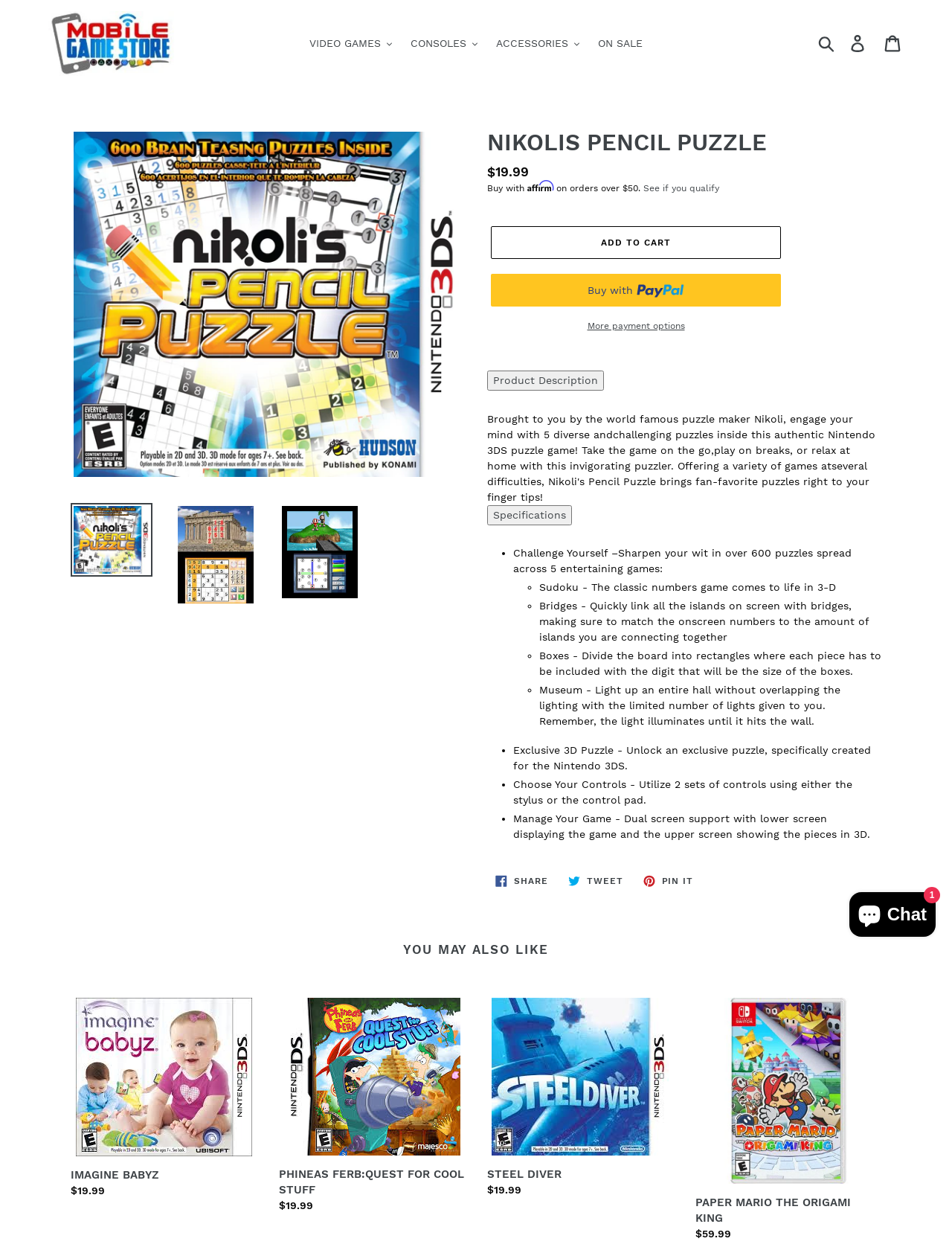Please determine the bounding box coordinates for the element that should be clicked to follow these instructions: "Search for a product".

[0.855, 0.027, 0.884, 0.042]